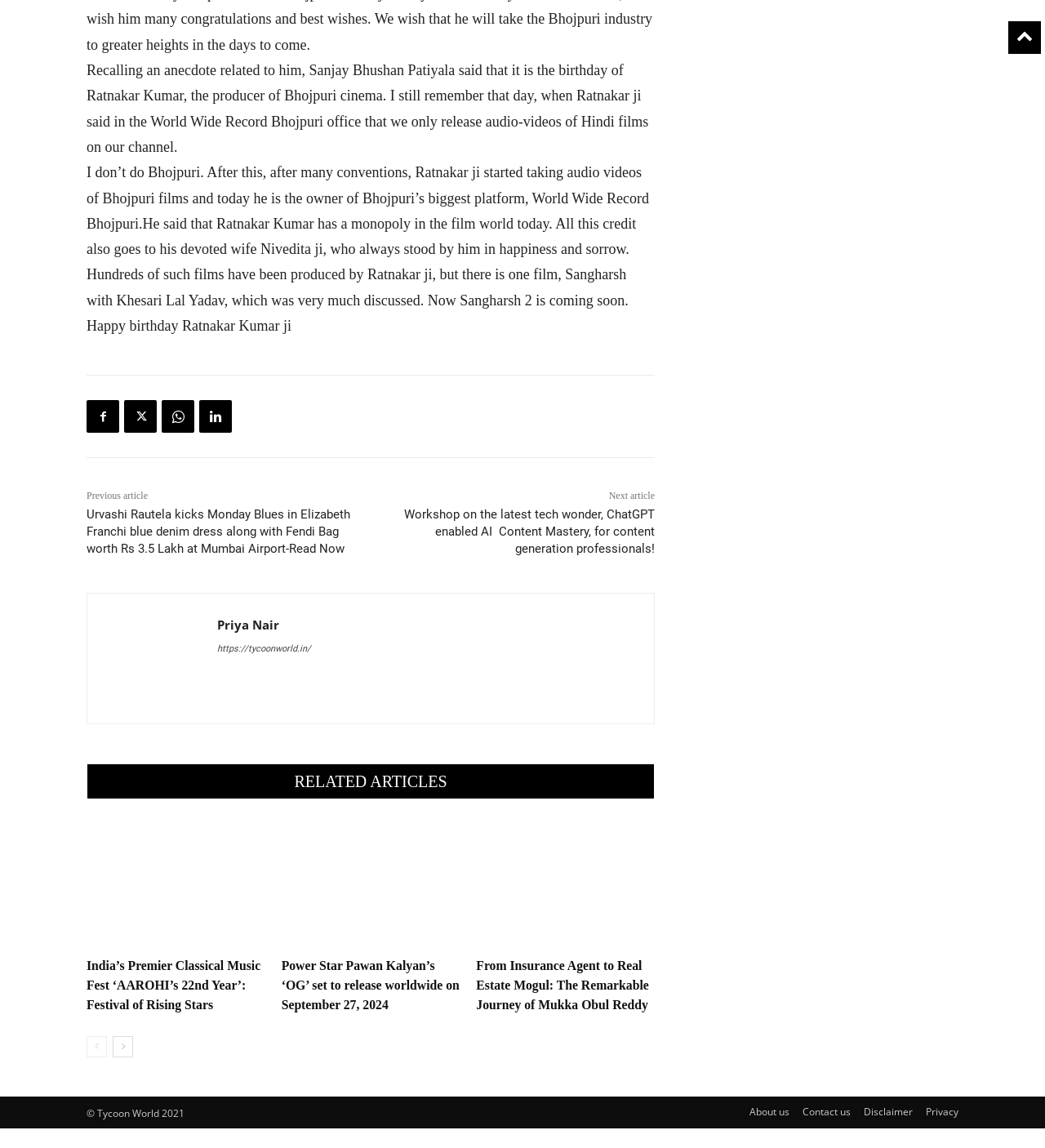Bounding box coordinates must be specified in the format (top-left x, top-left y, bottom-right x, bottom-right y). All values should be floating point numbers between 0 and 1. What are the bounding box coordinates of the UI element described as: Home

None